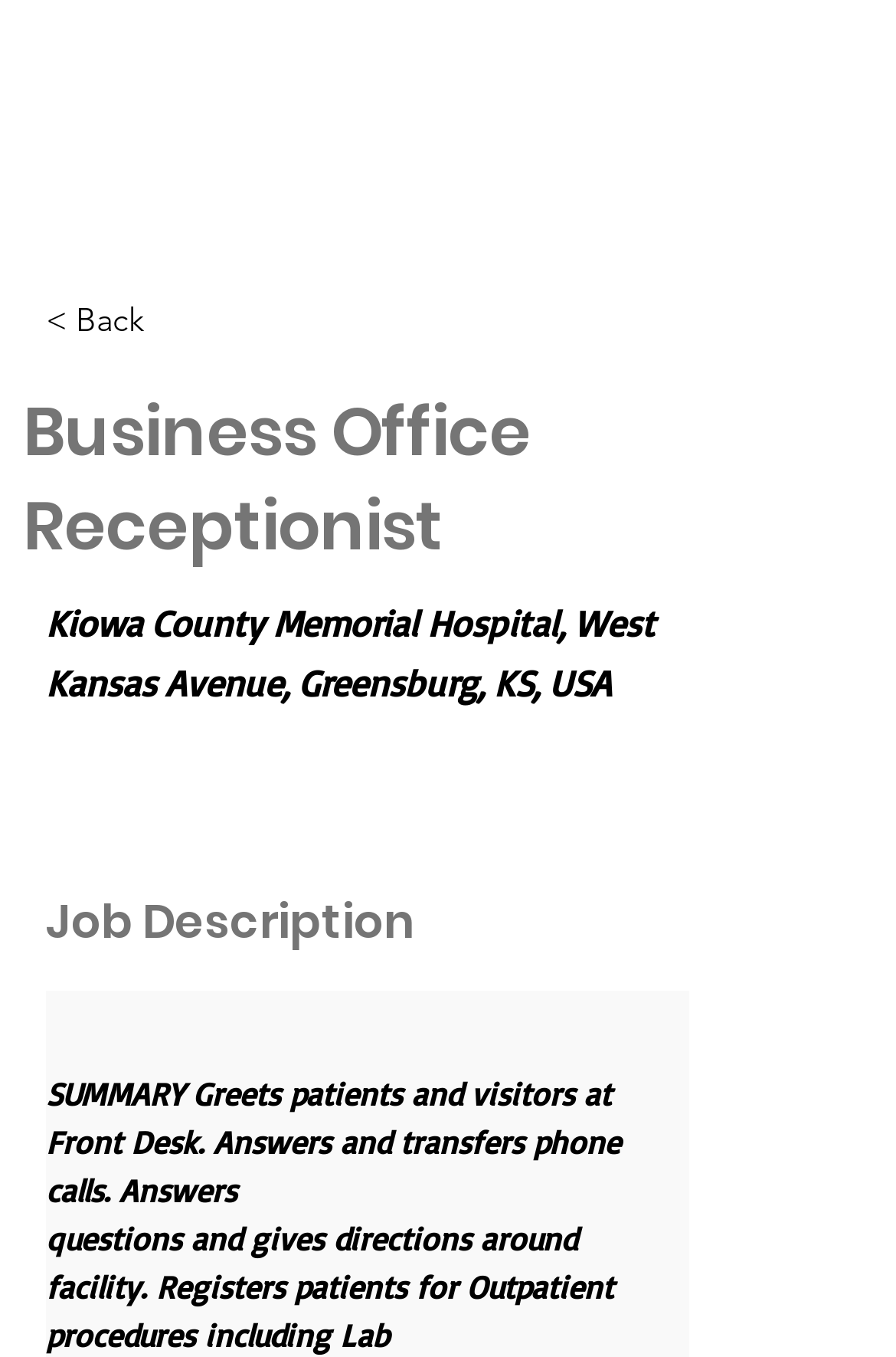Provide the bounding box coordinates of the HTML element this sentence describes: "aria-label="Open navigation menu"".

[0.0, 0.017, 0.128, 0.102]